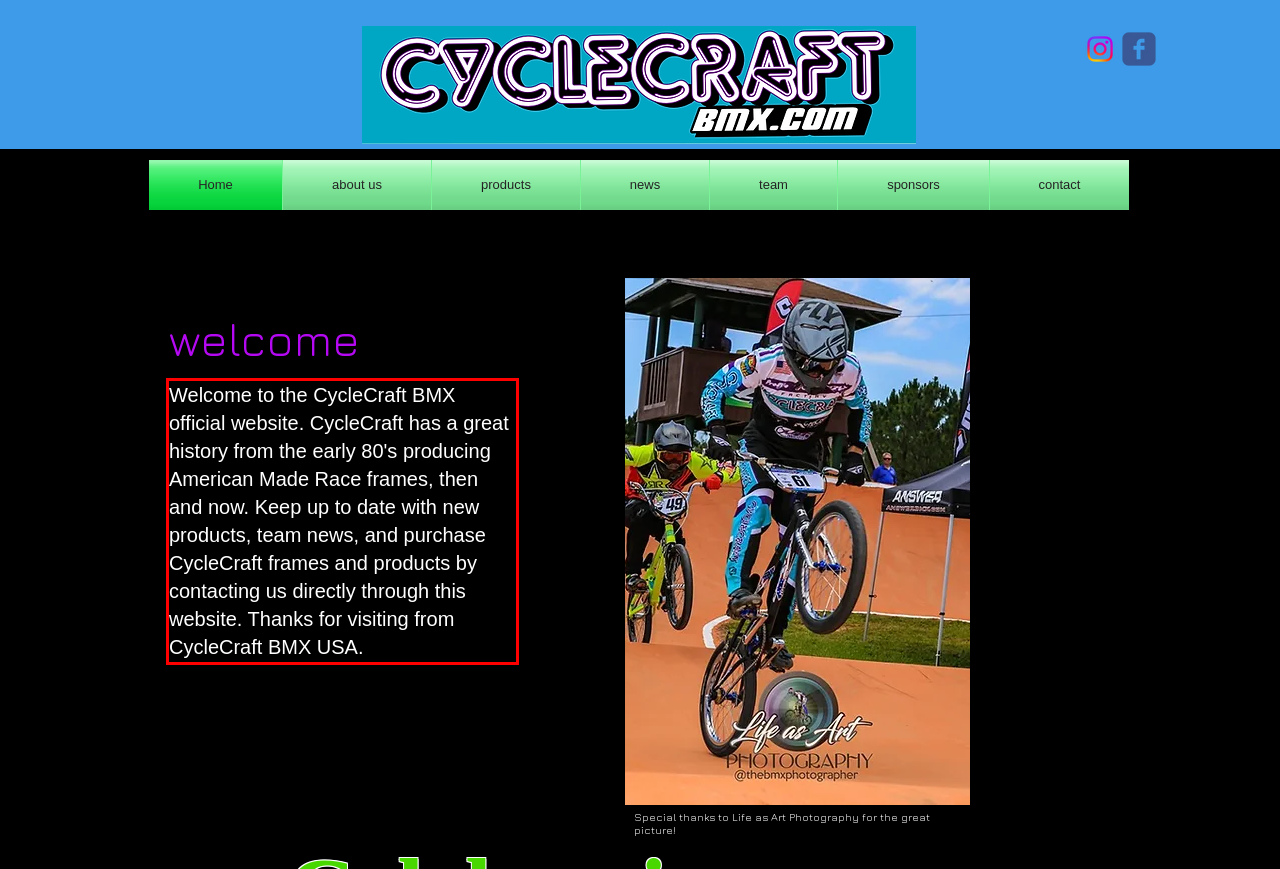Identify the text inside the red bounding box in the provided webpage screenshot and transcribe it.

Welcome to the CycleCraft BMX official website. CycleCraft has a great history from the early 80's producing American Made Race frames, then and now. Keep up to date with new products, team news, and purchase CycleCraft frames and products by contacting us directly through this website. Thanks for visiting from CycleCraft BMX USA.